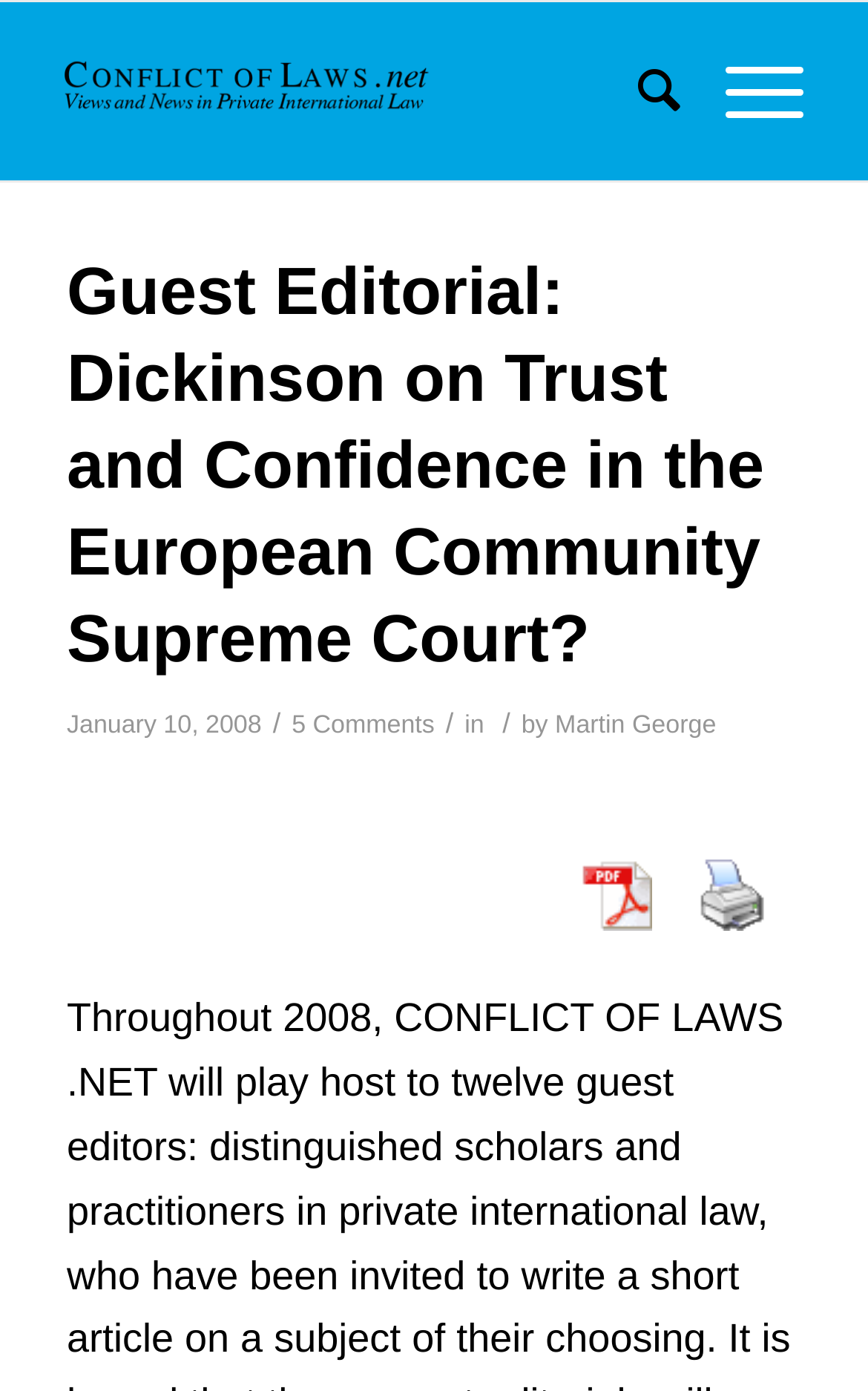Bounding box coordinates are specified in the format (top-left x, top-left y, bottom-right x, bottom-right y). All values are floating point numbers bounded between 0 and 1. Please provide the bounding box coordinate of the region this sentence describes: Search

[0.684, 0.002, 0.784, 0.13]